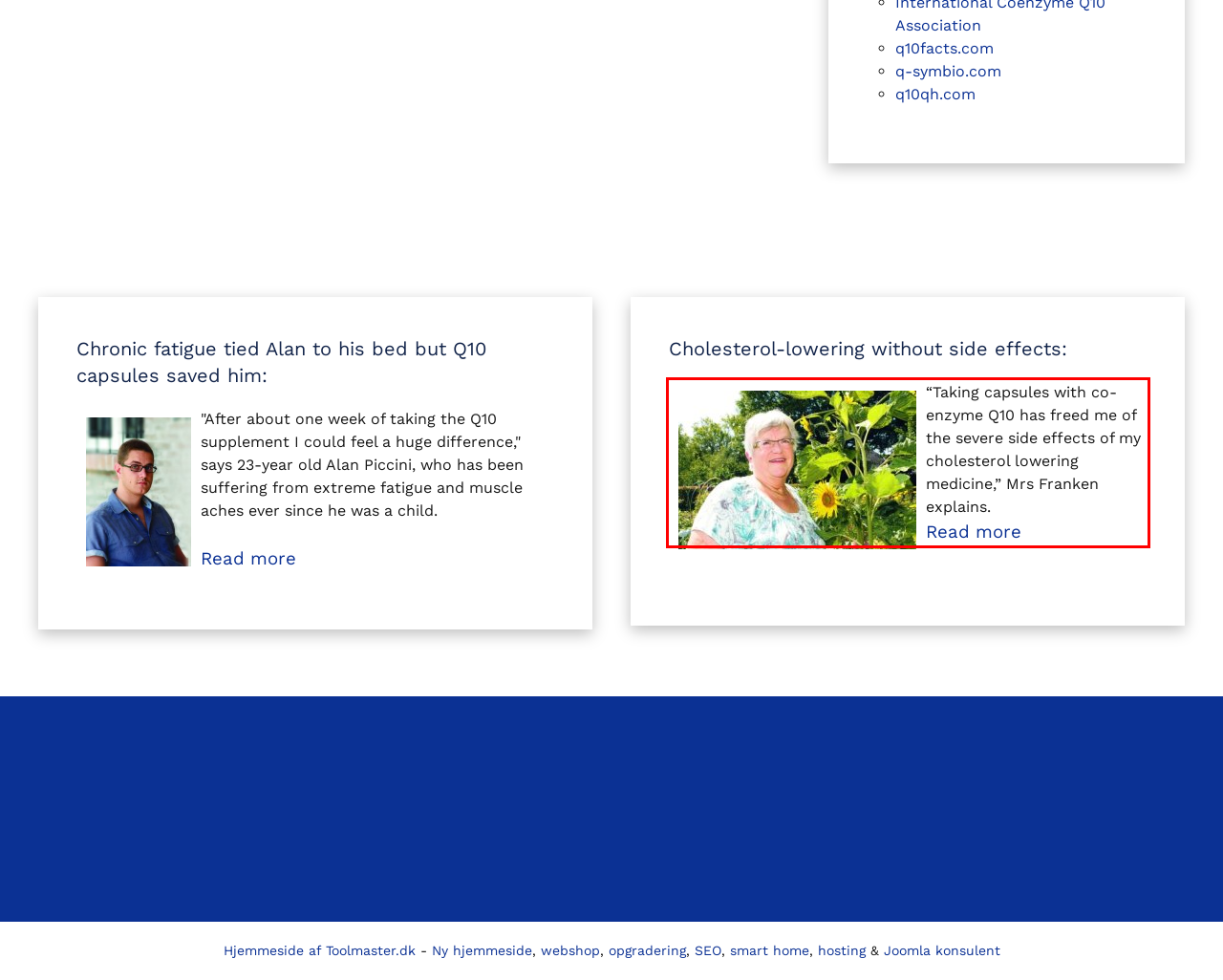You are given a webpage screenshot with a red bounding box around a UI element. Extract and generate the text inside this red bounding box.

“Taking capsules with co-enzyme Q10 has freed me of the severe side effects of my cholesterol lowering medicine,” Mrs Franken explains. Read more